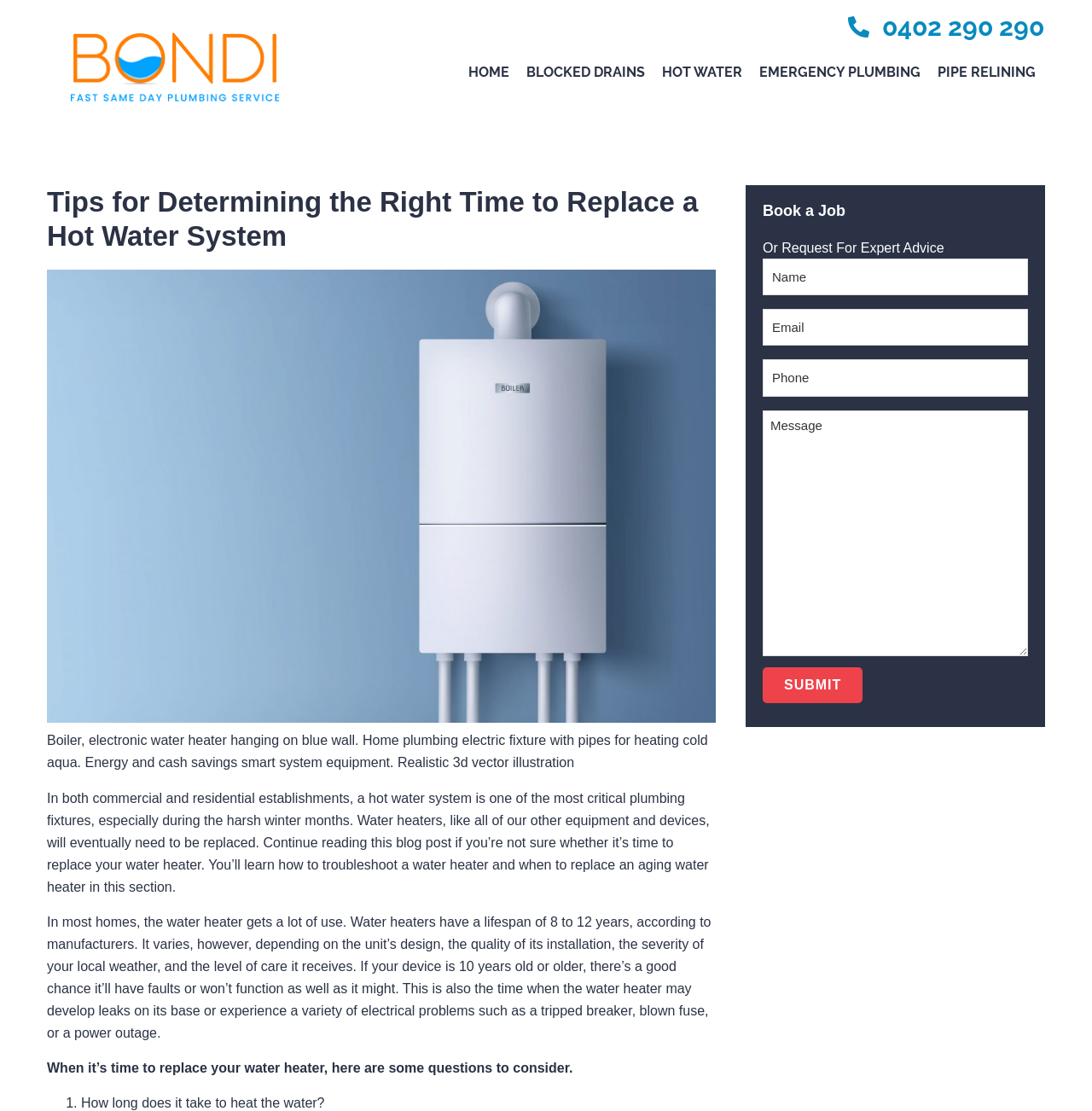What is the recommended lifespan of a water heater?
Identify the answer in the screenshot and reply with a single word or phrase.

8 to 12 years